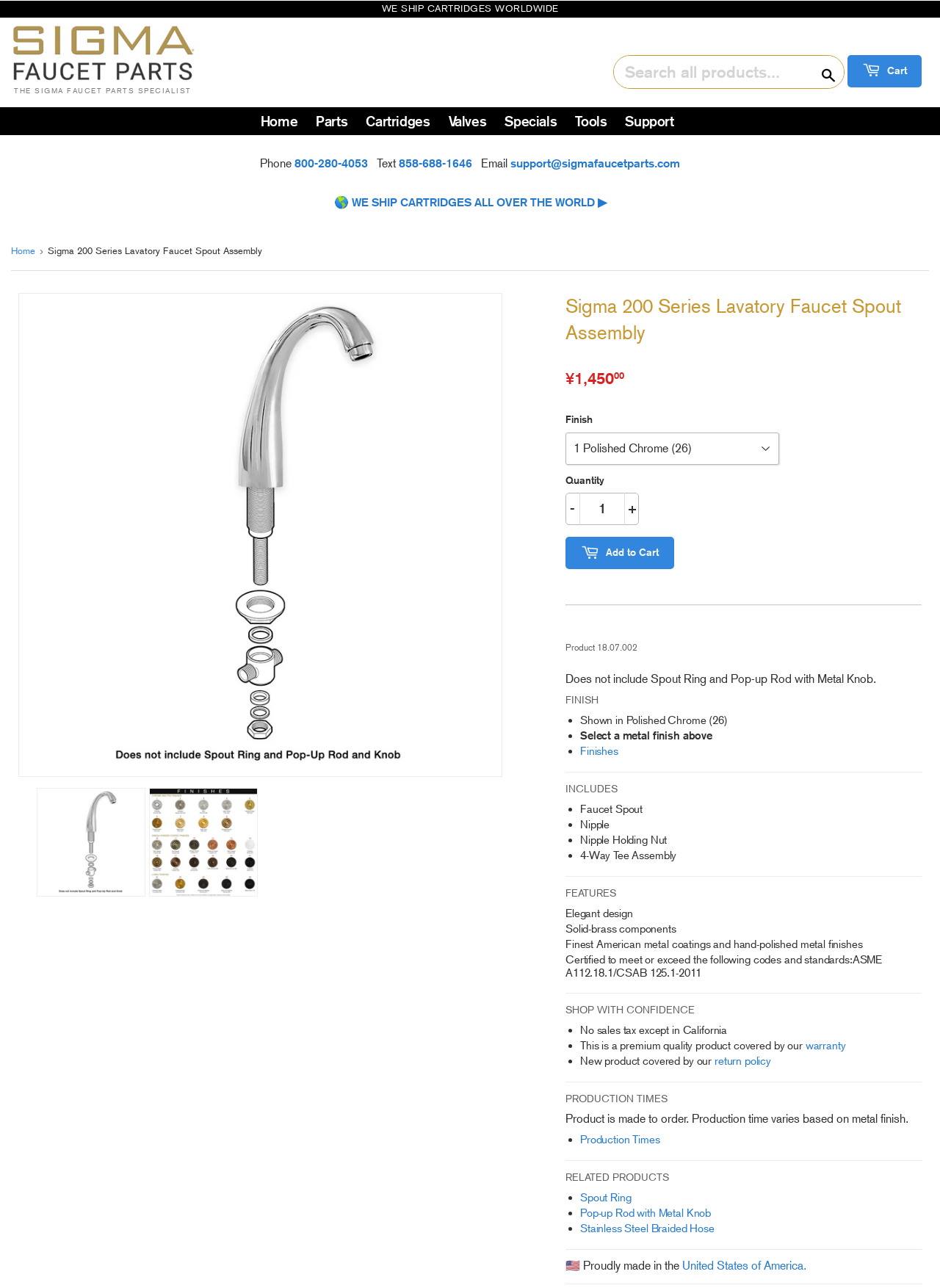What is the phone number to call for support?
Using the information from the image, give a concise answer in one word or a short phrase.

800-280-4053